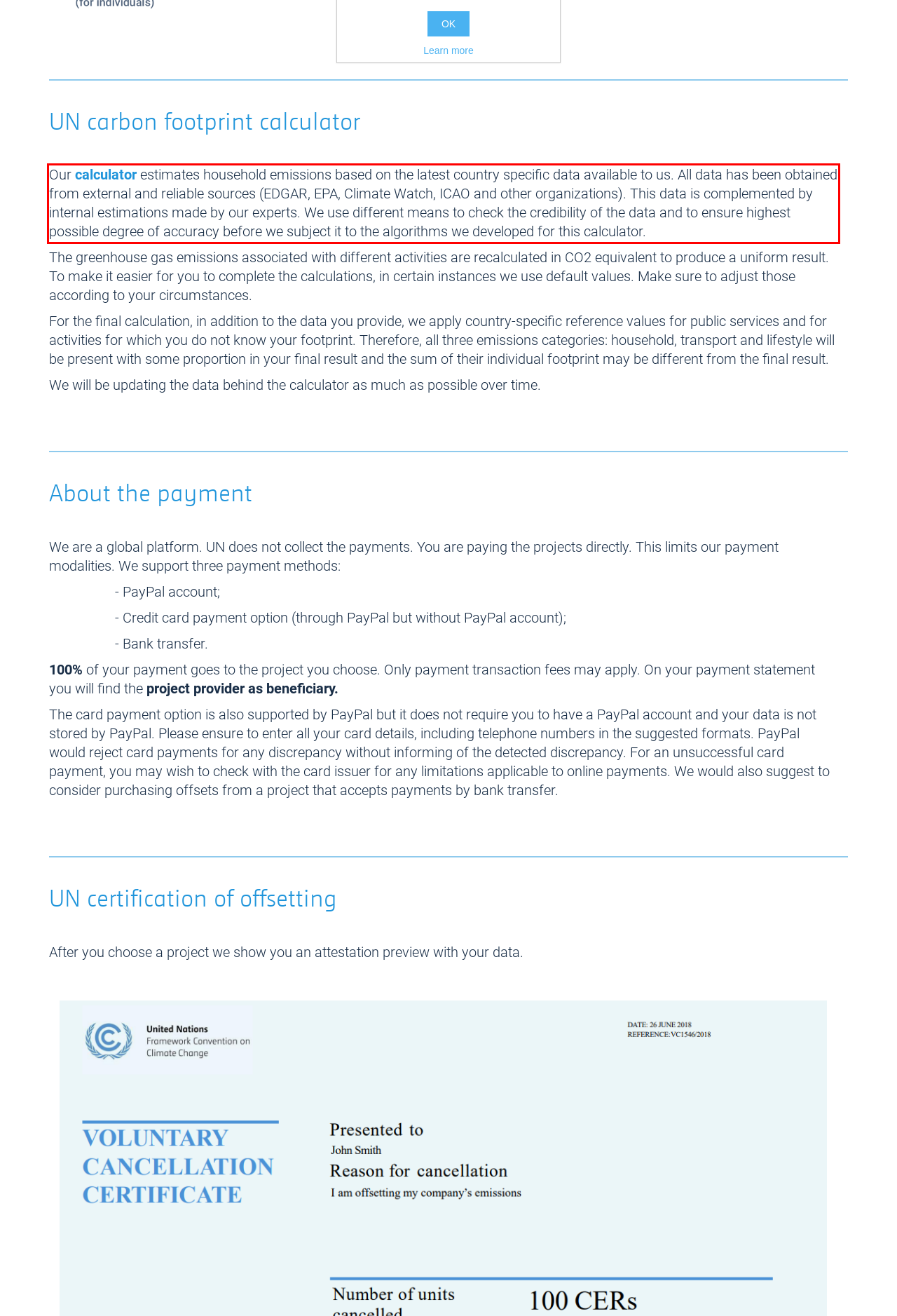Using the provided webpage screenshot, recognize the text content in the area marked by the red bounding box.

Our calculator estimates household emissions based on the latest country specific data available to us. All data has been obtained from external and reliable sources (EDGAR, EPA, Climate Watch, ICAO and other organizations). This data is complemented by internal estimations made by our experts. We use different means to check the credibility of the data and to ensure highest possible degree of accuracy before we subject it to the algorithms we developed for this calculator.